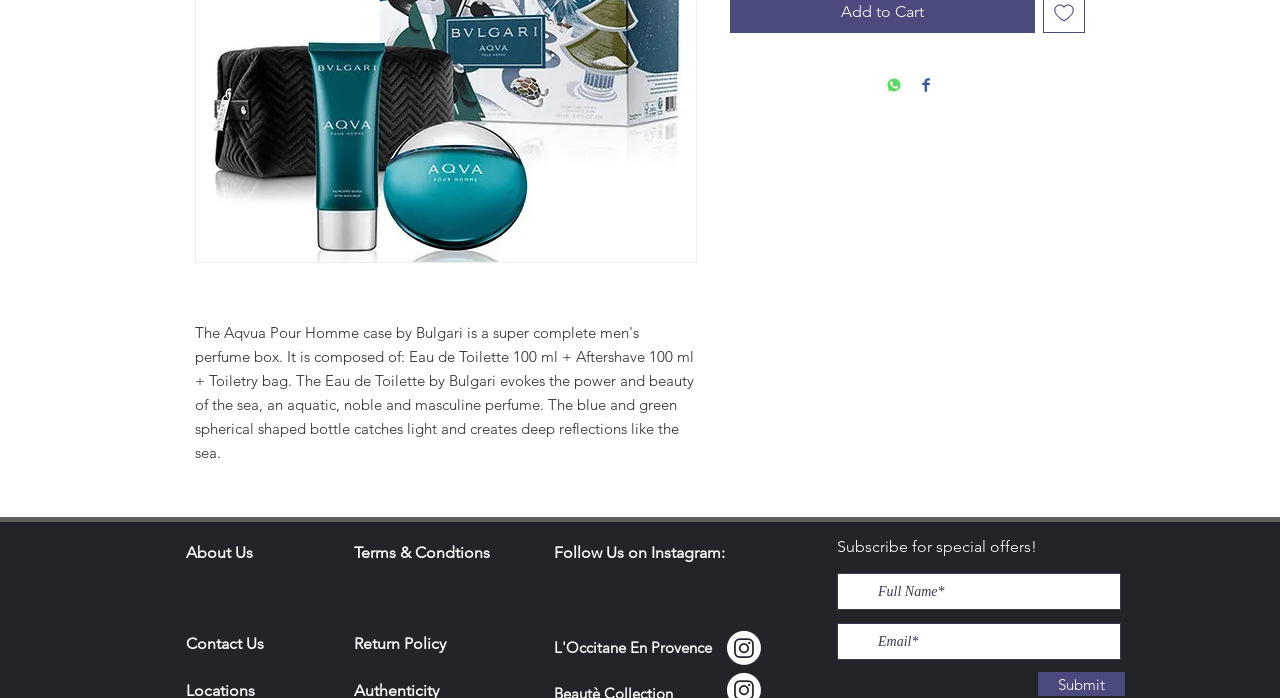Locate the bounding box for the described UI element: "aria-label="Full Name*" name="full-name*" placeholder="Full Name*"". Ensure the coordinates are four float numbers between 0 and 1, formatted as [left, top, right, bottom].

[0.654, 0.822, 0.876, 0.875]